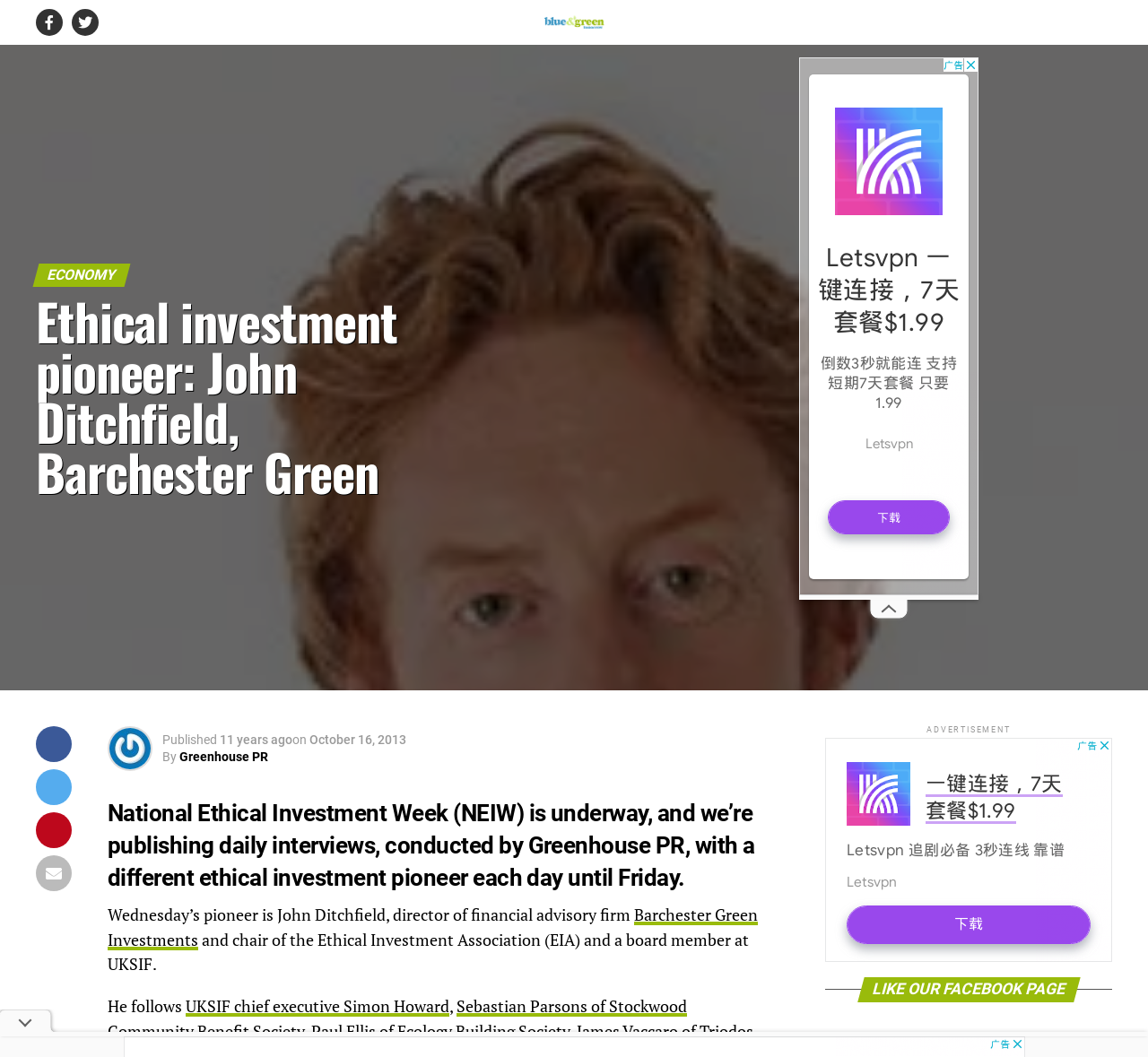Please find the bounding box coordinates of the section that needs to be clicked to achieve this instruction: "Click on the link to Blue and Green Tomorrow".

[0.473, 0.021, 0.527, 0.037]